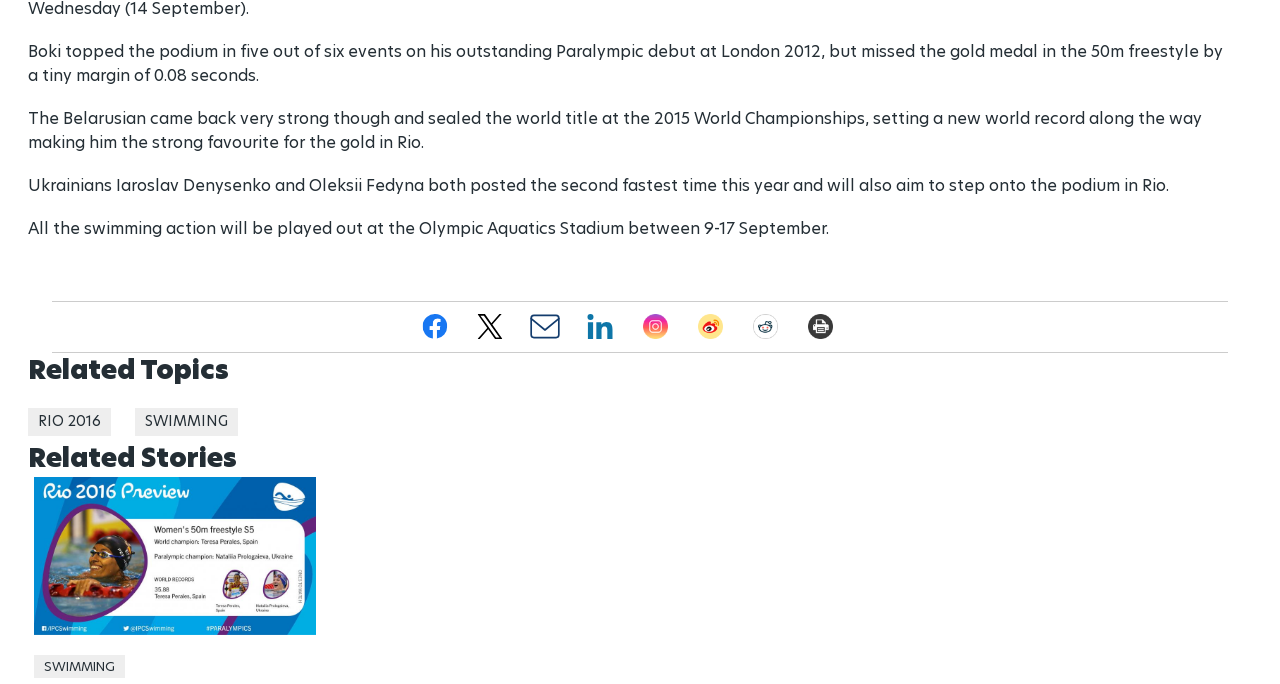Identify the bounding box coordinates of the specific part of the webpage to click to complete this instruction: "Read about RIO 2016".

[0.022, 0.597, 0.102, 0.637]